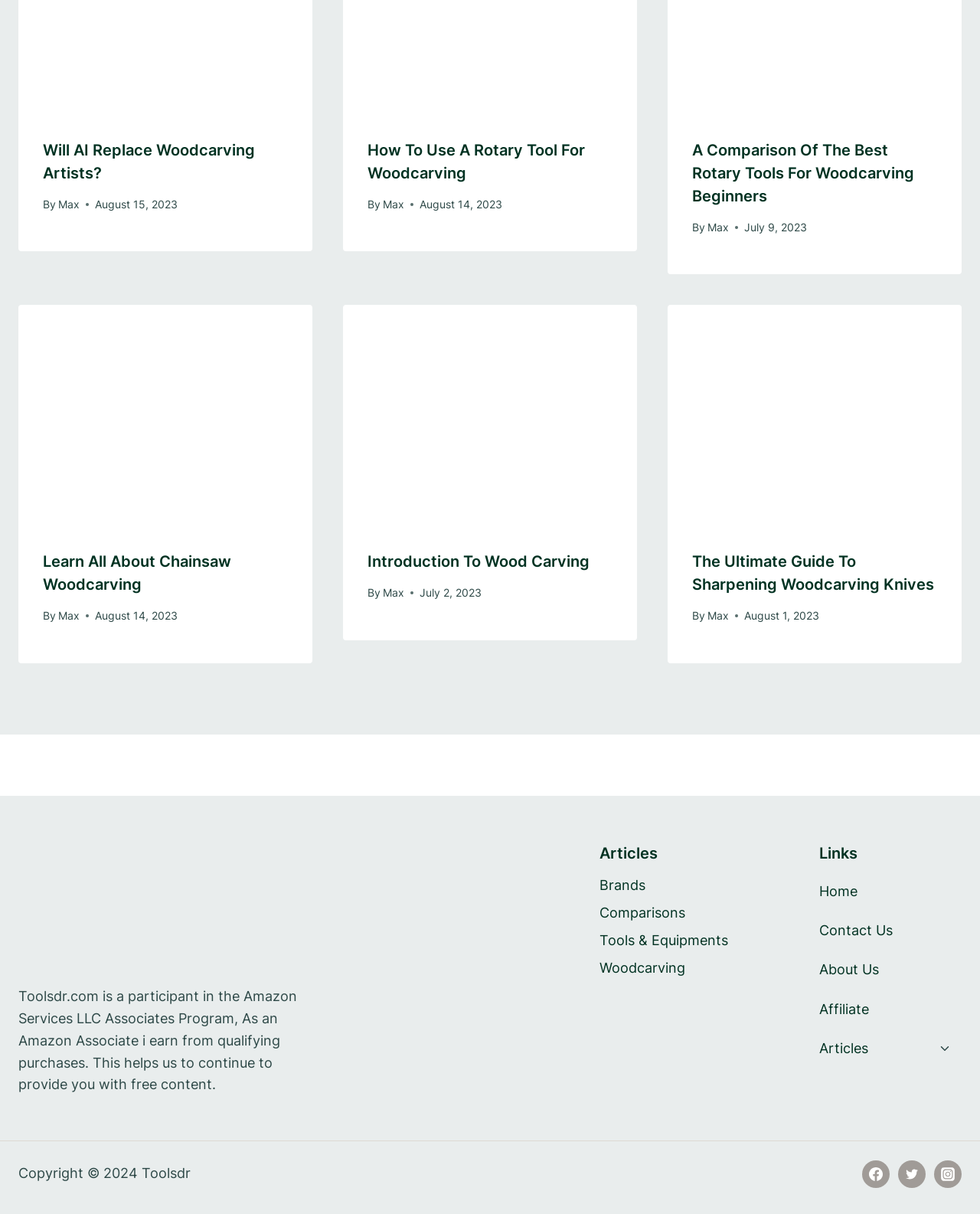What is the date of the second article?
Using the visual information, answer the question in a single word or phrase.

July 2, 2023